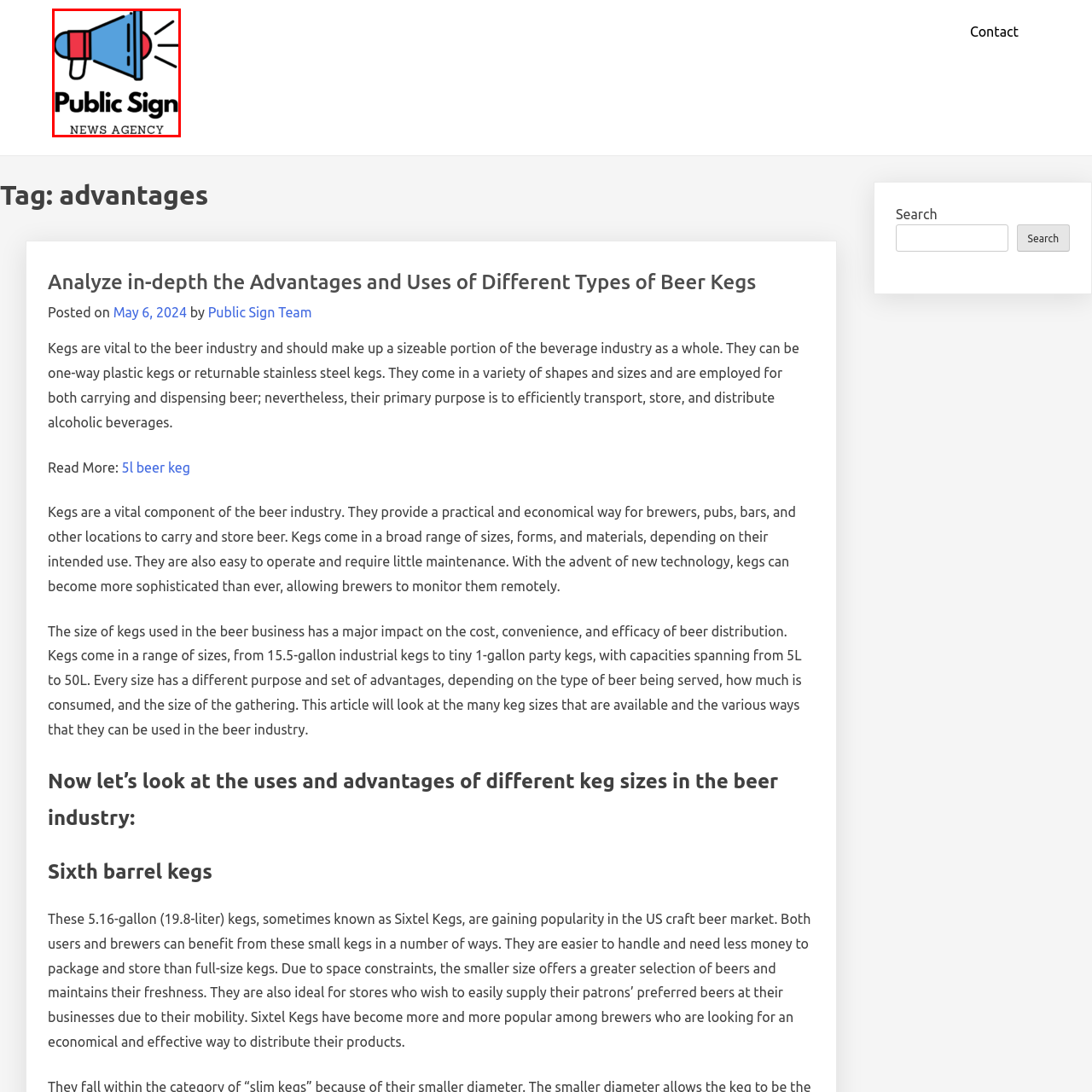View the part of the image surrounded by red, What is the purpose of the megaphone in the logo? Respond with a concise word or phrase.

Communication